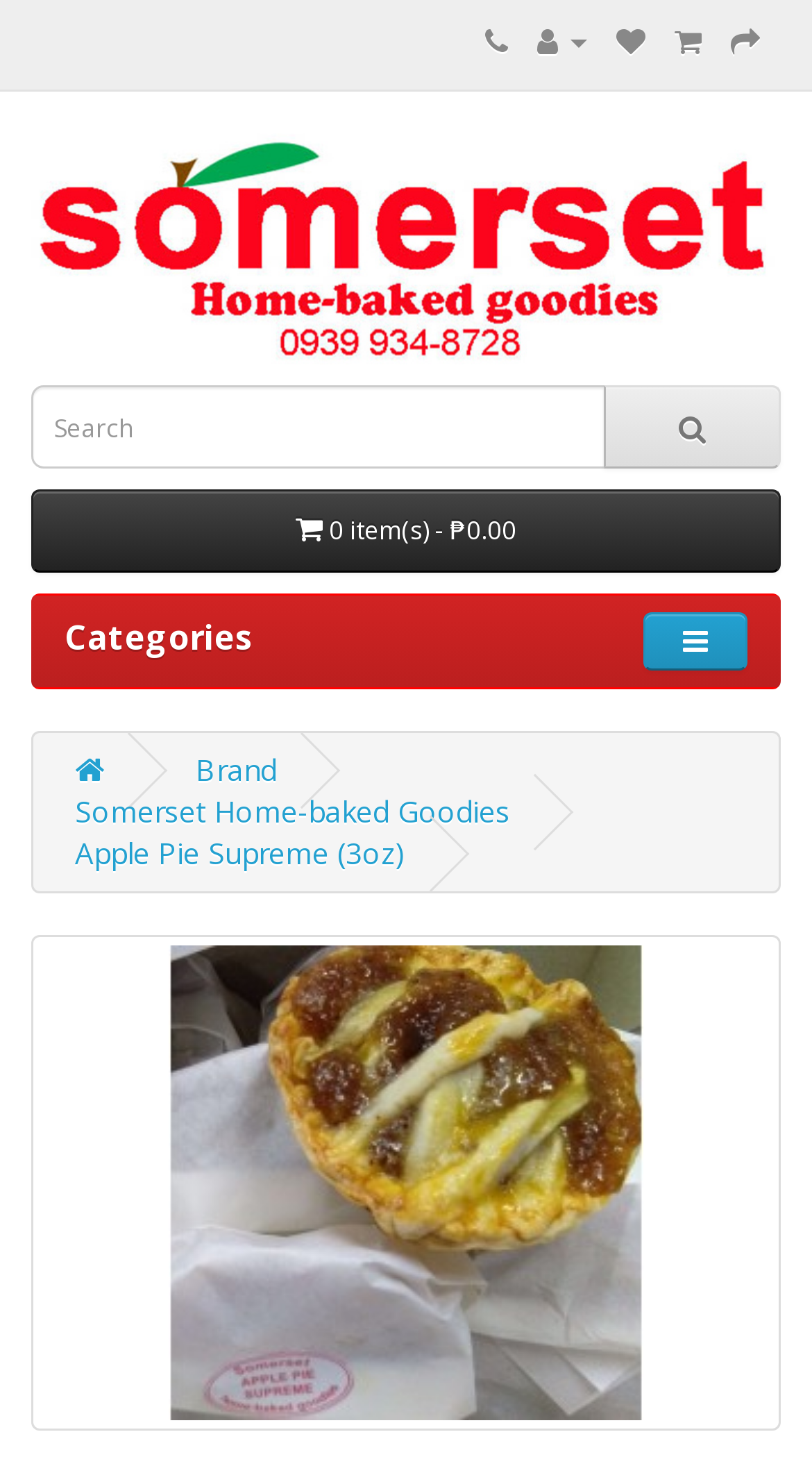What is the purpose of the textbox?
Answer the question with a single word or phrase by looking at the picture.

Search